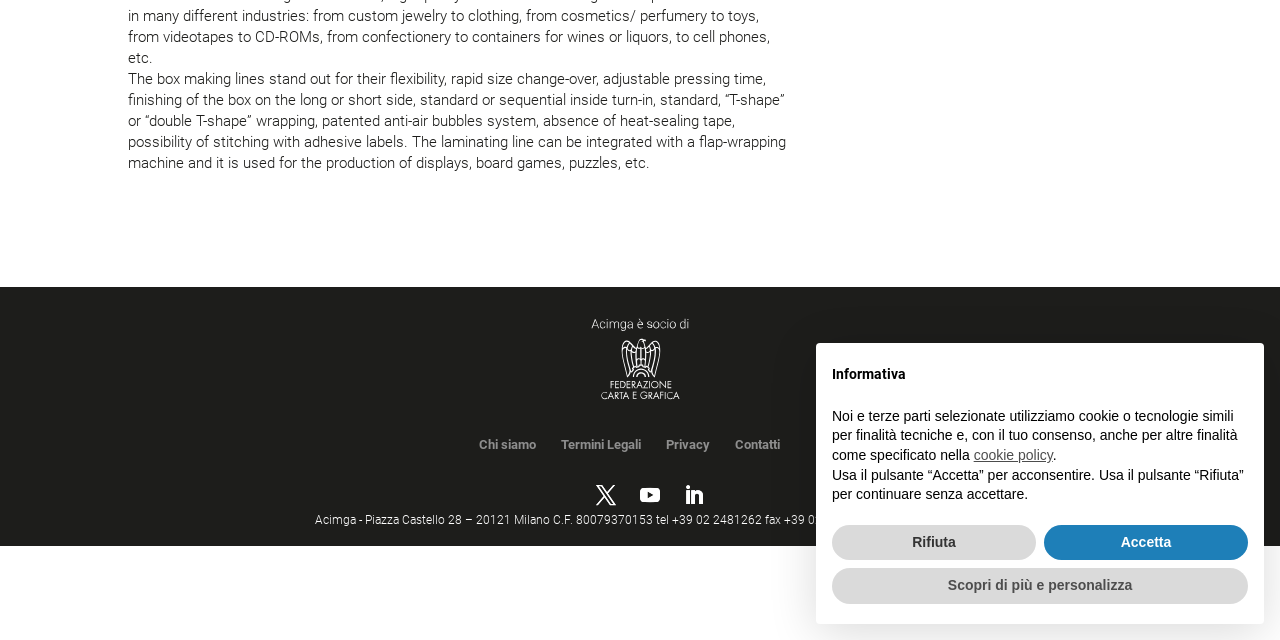Using the given element description, provide the bounding box coordinates (top-left x, top-left y, bottom-right x, bottom-right y) for the corresponding UI element in the screenshot: Scopri di più e personalizza

[0.65, 0.888, 0.975, 0.944]